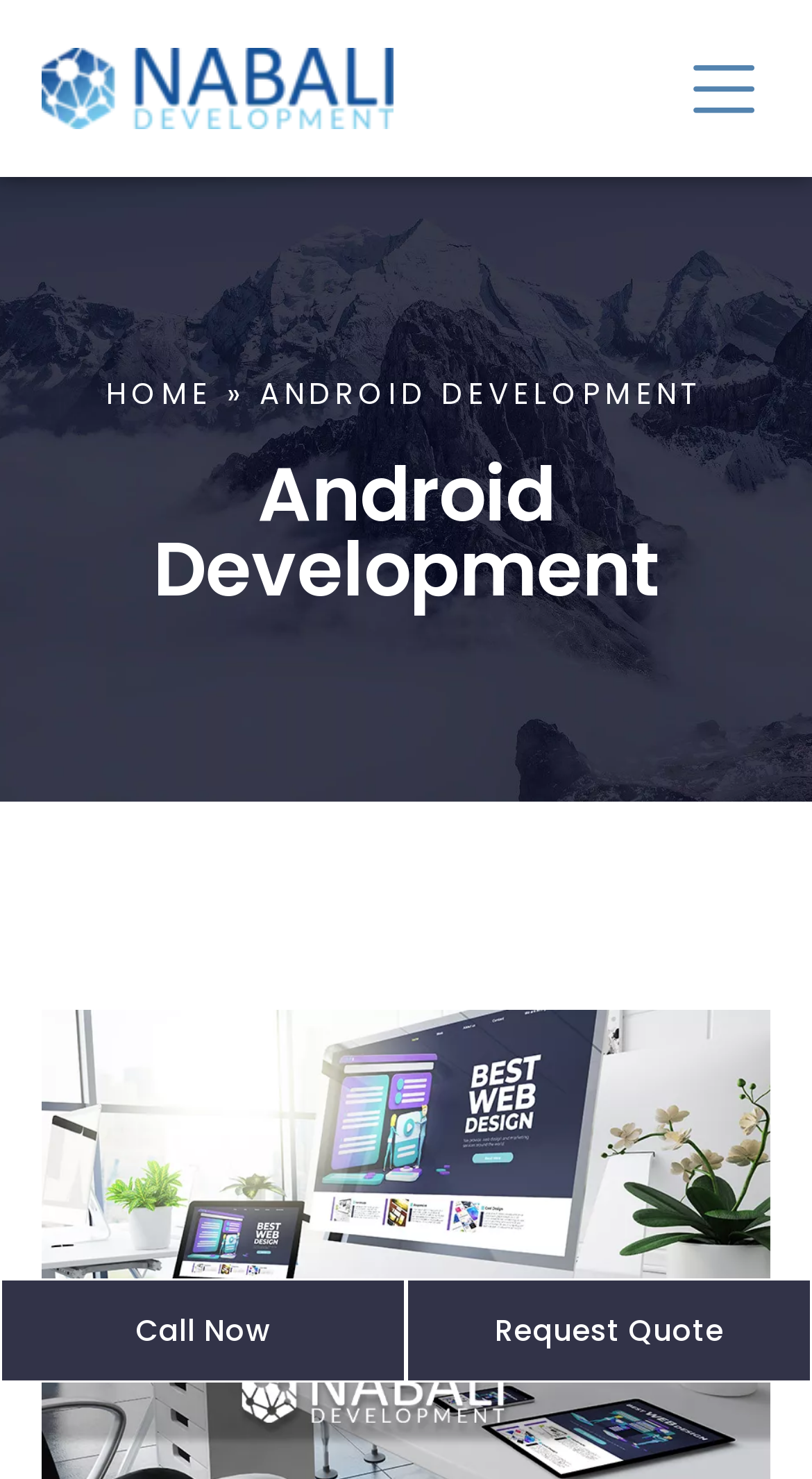Give a comprehensive overview of the webpage, including key elements.

The webpage is about Nabali Development, a professional Android app development company and provider of custom web development services in the USA, Los Angeles (LA), California (CA). 

At the top left of the page, there is a link with no text. Next to it, on the top right, there is a button labeled "Menu Toggle" which is not expanded. 

Below the top section, there is a navigation menu with a link labeled "HOME" followed by a right arrow symbol. To the right of the arrow, there is a heading that reads "ANDROID DEVELOPMENT" in a larger font. 

Further down, there is a main heading that reads "Android Development" which spans almost the entire width of the page. 

At the bottom of the page, there are two links, "Call Now" on the left and "Request Quote" on the right, which are likely call-to-action buttons.